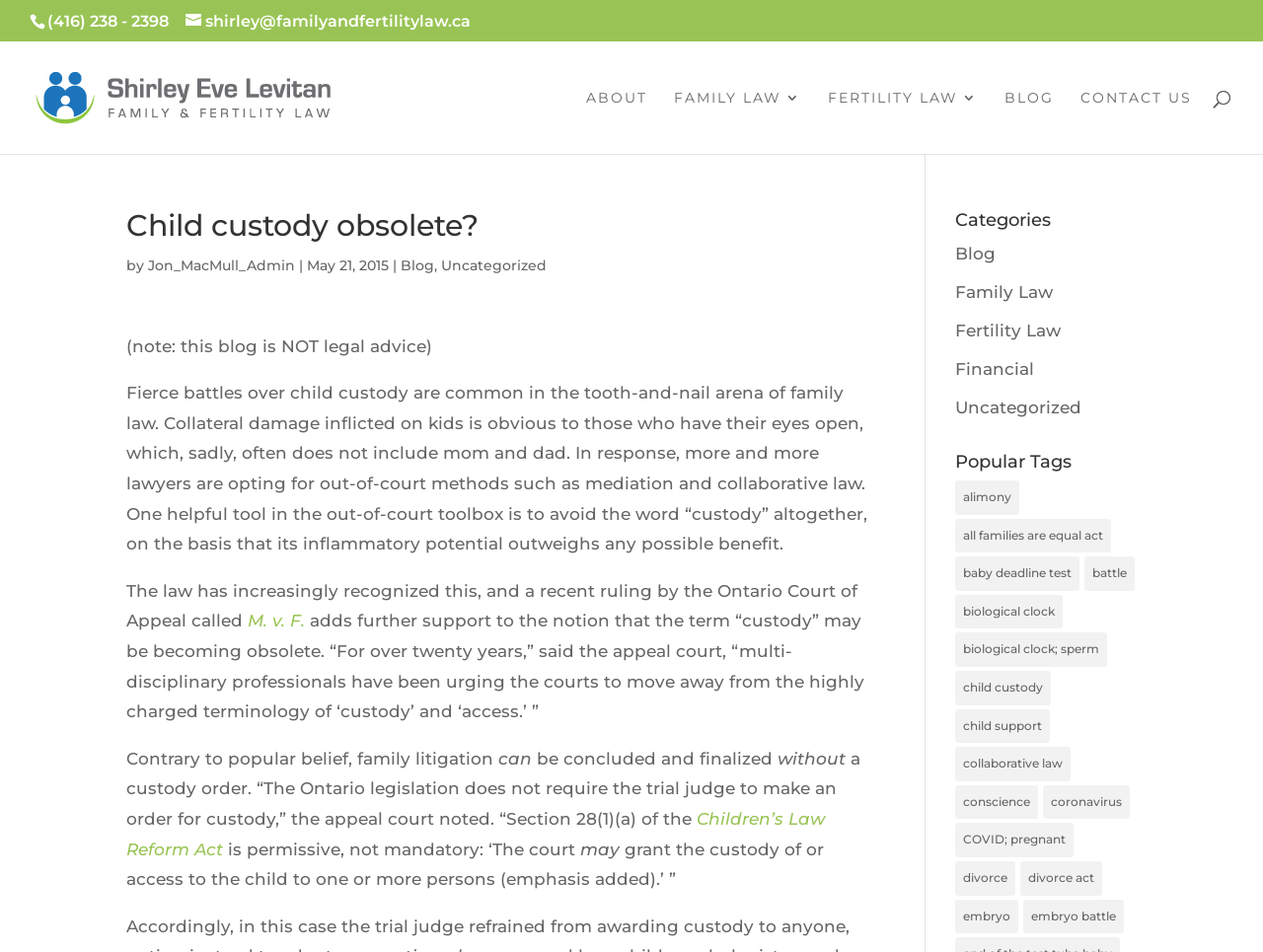What is the phone number on the webpage?
Examine the image and give a concise answer in one word or a short phrase.

(416) 238 - 2398